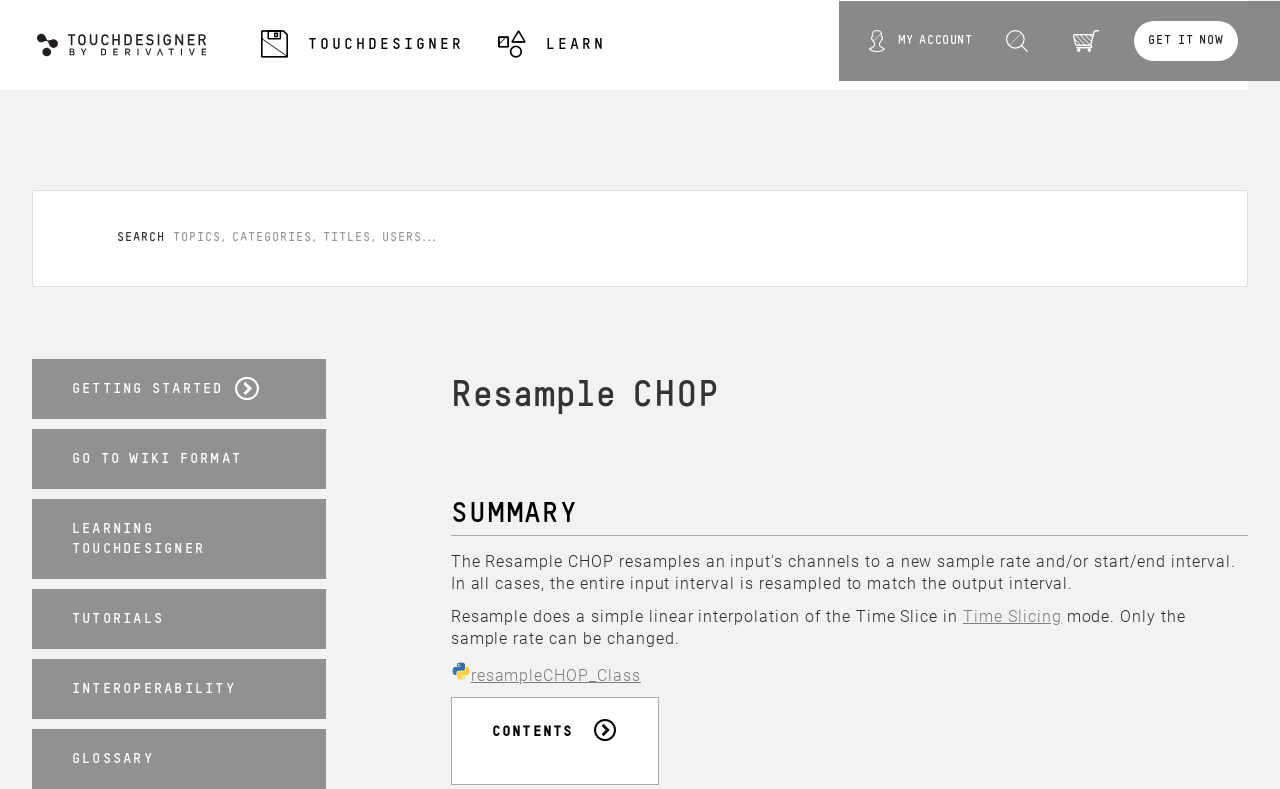Please determine the bounding box coordinates of the element's region to click in order to carry out the following instruction: "Click on the Home link". The coordinates should be four float numbers between 0 and 1, i.e., [left, top, right, bottom].

[0.029, 0.0, 0.161, 0.114]